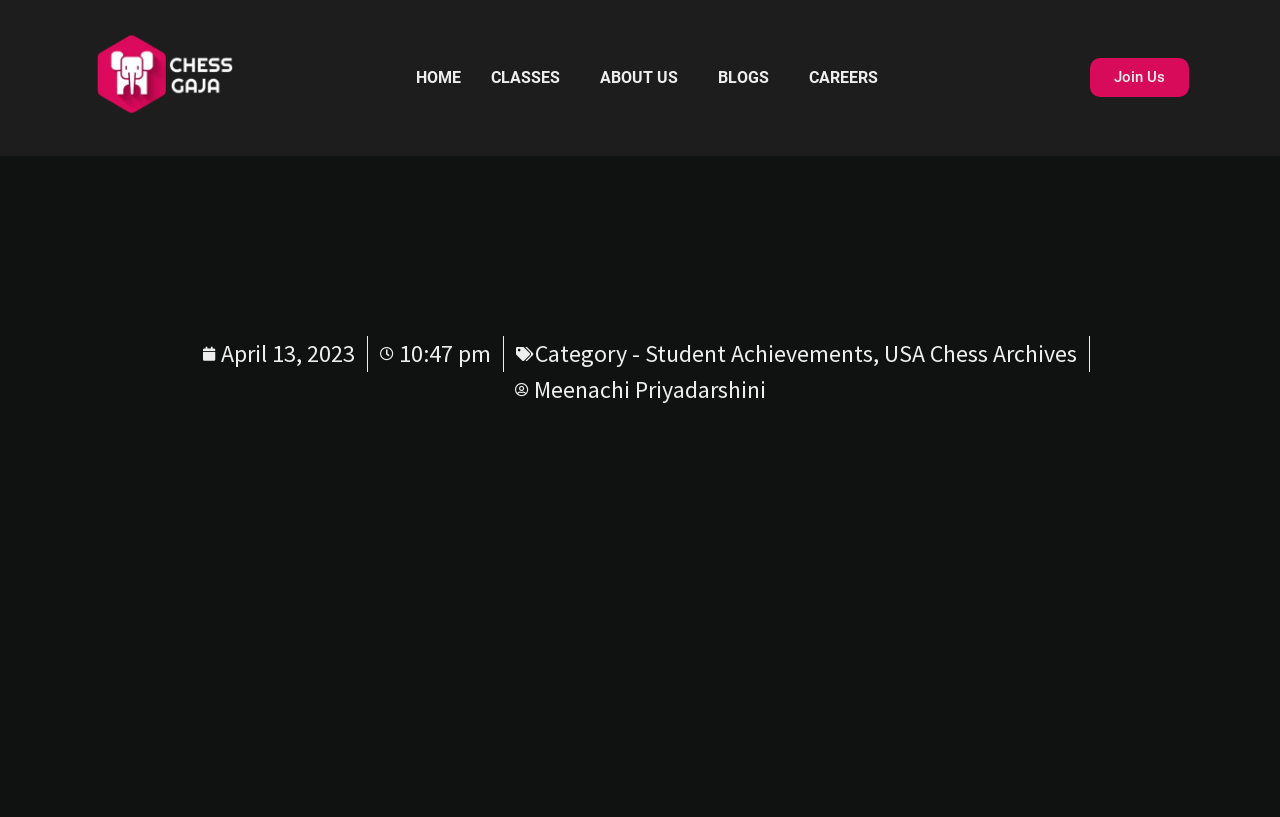Find the bounding box coordinates of the element to click in order to complete the given instruction: "Click on the 'Program' link."

None